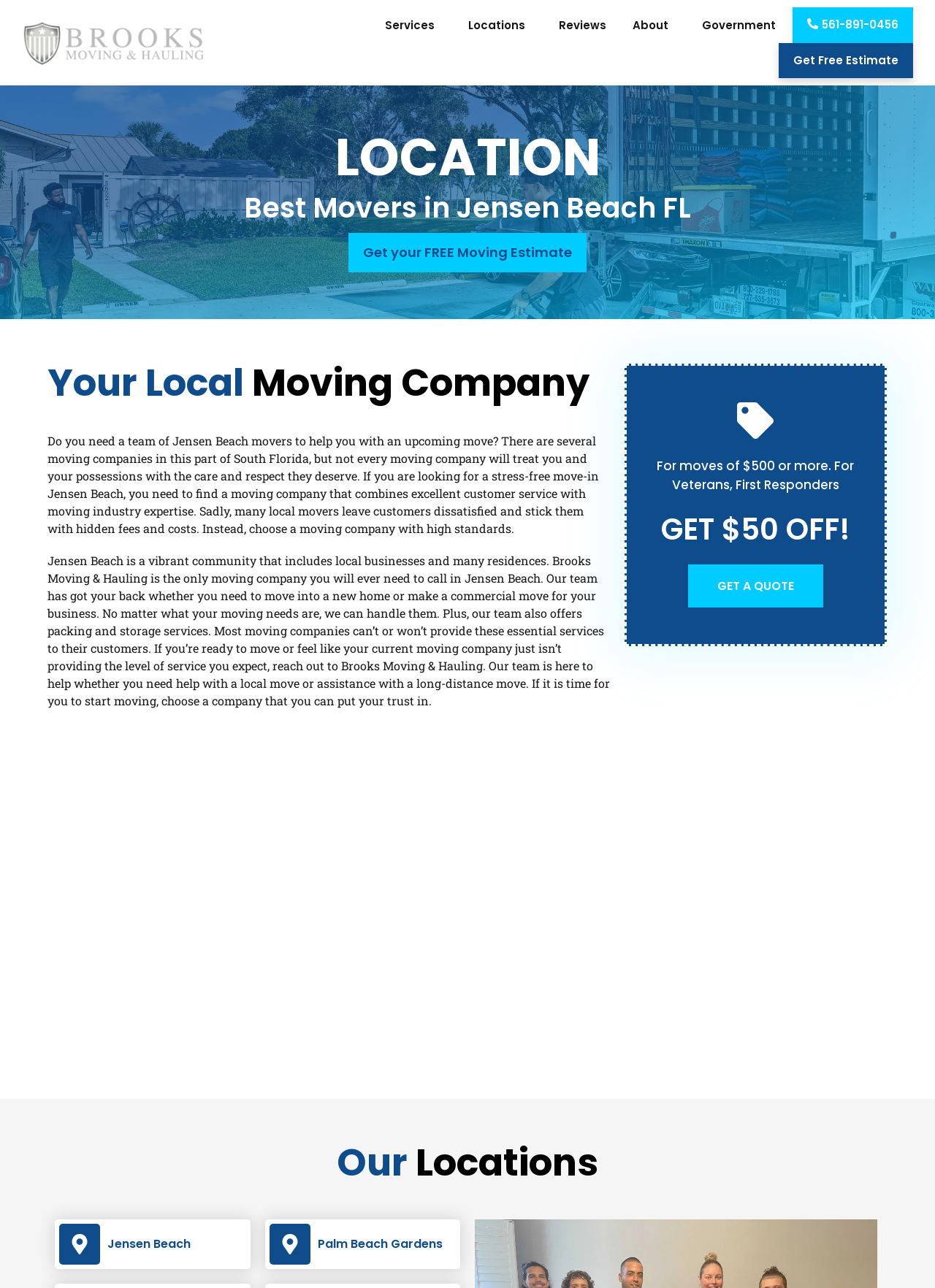Using the provided description Get your FREE Moving Estimate, find the bounding box coordinates for the UI element. Provide the coordinates in (top-left x, top-left y, bottom-right x, bottom-right y) format, ensuring all values are between 0 and 1.

[0.373, 0.181, 0.627, 0.211]